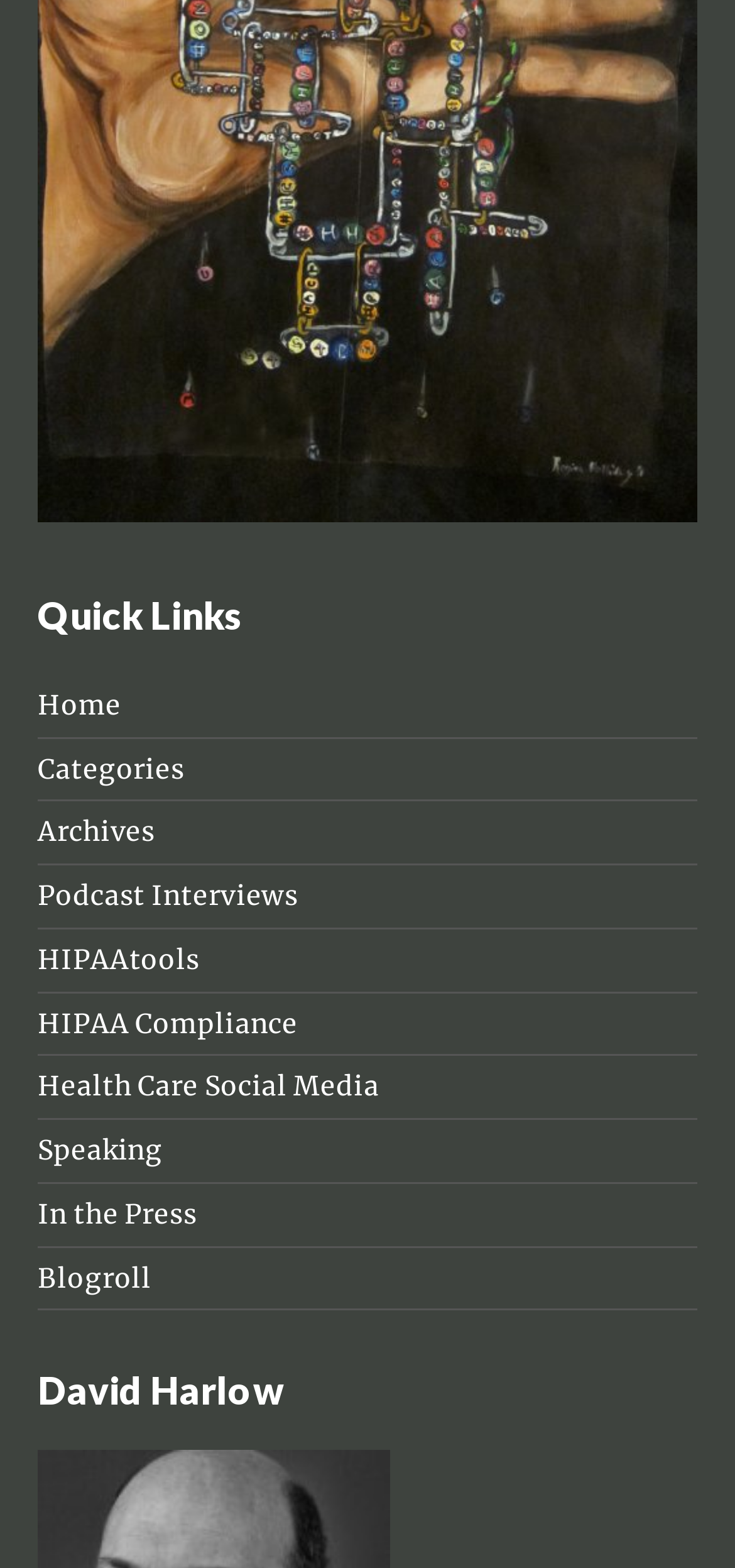Please identify the bounding box coordinates of the area that needs to be clicked to fulfill the following instruction: "view categories."

[0.051, 0.479, 0.251, 0.501]